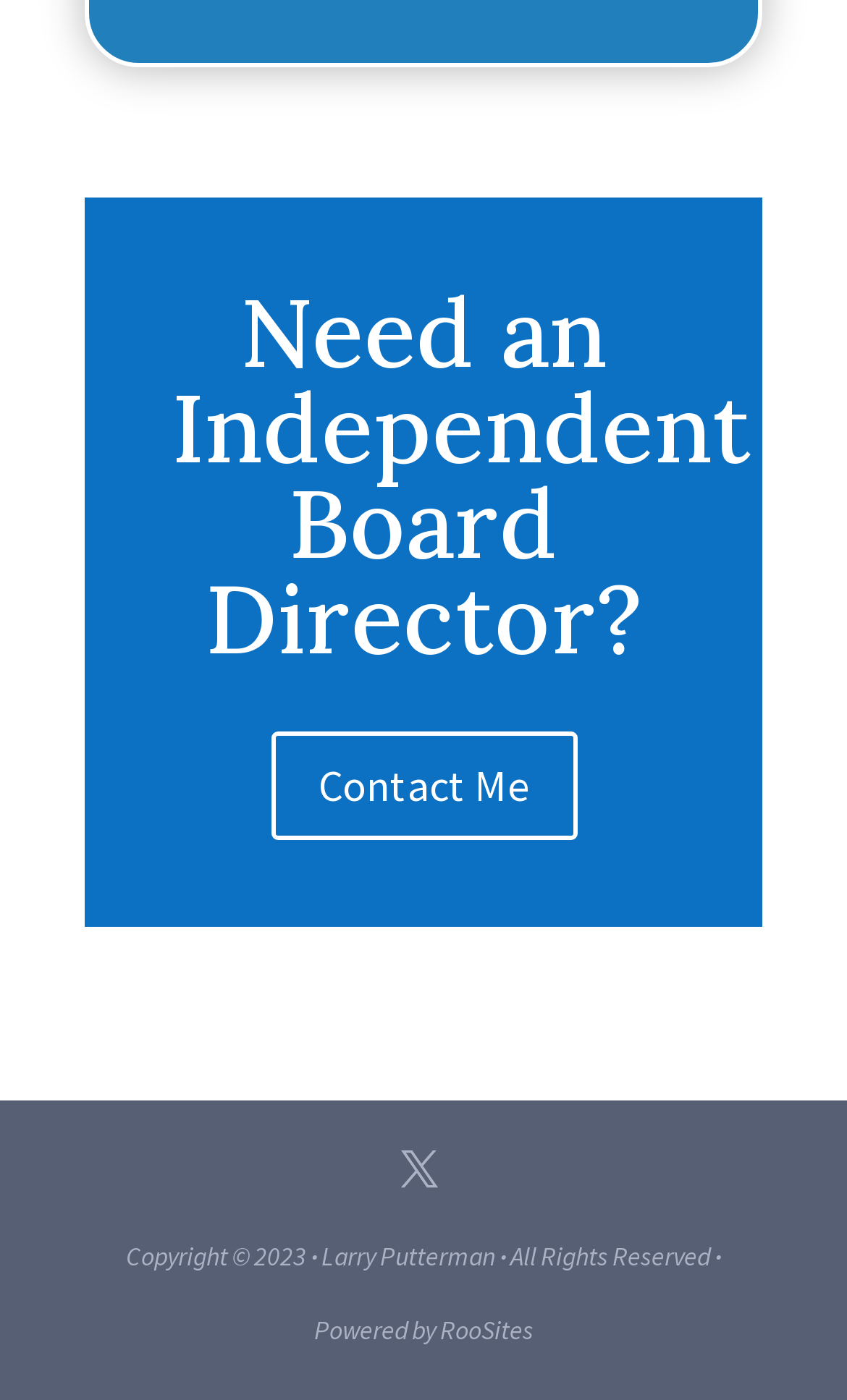Given the element description Contact Me, predict the bounding box coordinates for the UI element in the webpage screenshot. The format should be (top-left x, top-left y, bottom-right x, bottom-right y), and the values should be between 0 and 1.

[0.319, 0.522, 0.681, 0.599]